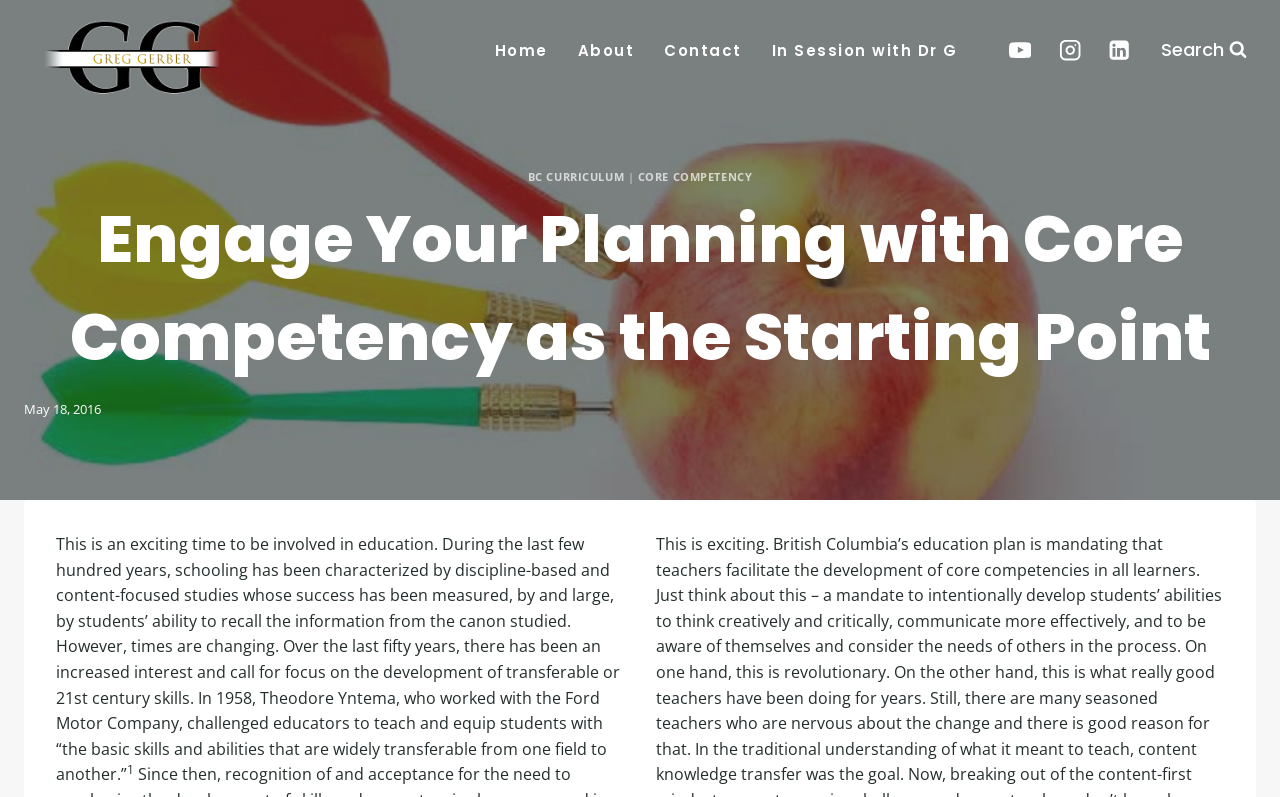Calculate the bounding box coordinates for the UI element based on the following description: "In Session with Dr G". Ensure the coordinates are four float numbers between 0 and 1, i.e., [left, top, right, bottom].

[0.591, 0.017, 0.76, 0.109]